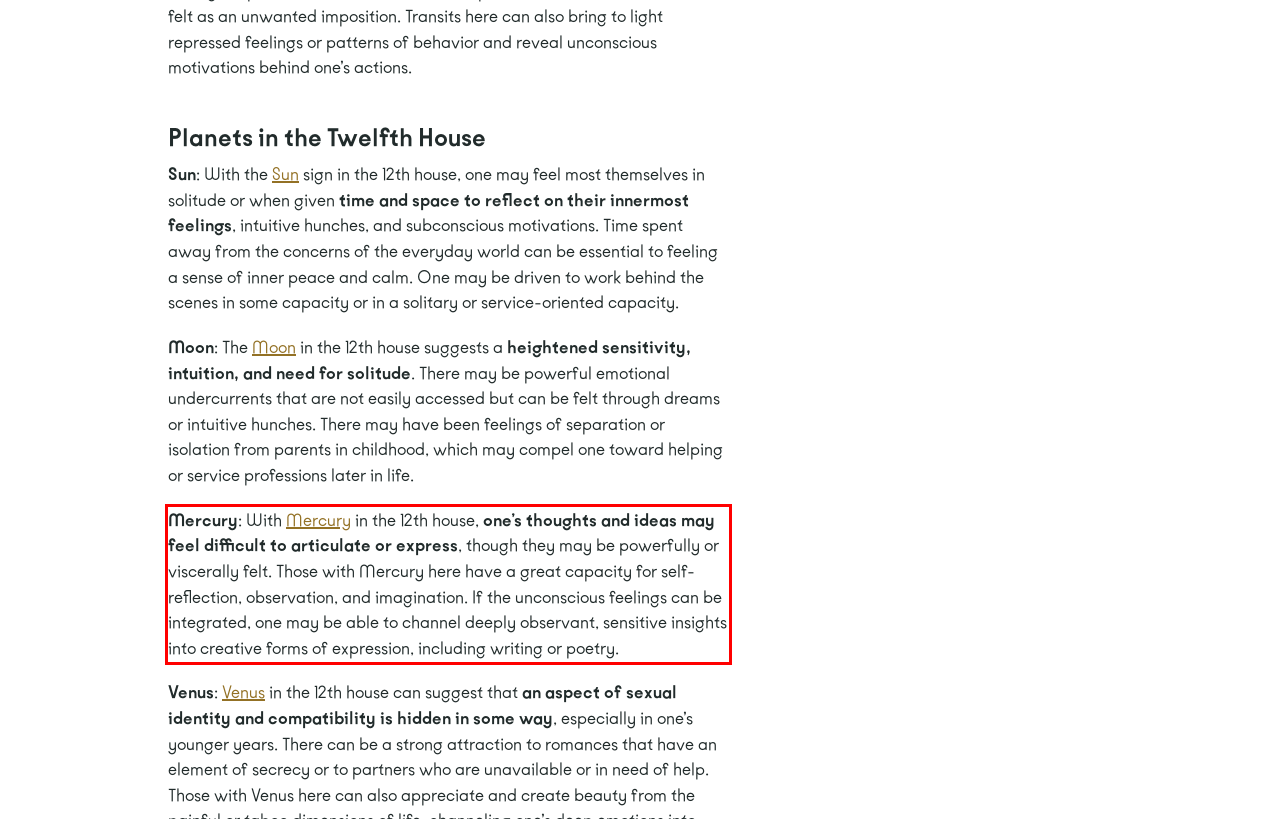Analyze the screenshot of a webpage where a red rectangle is bounding a UI element. Extract and generate the text content within this red bounding box.

Mercury: With Mercury in the 12th house, one’s thoughts and ideas may feel difficult to articulate or express, though they may be powerfully or viscerally felt. Those with Mercury here have a great capacity for self-reflection, observation, and imagination. If the unconscious feelings can be integrated, one may be able to channel deeply observant, sensitive insights into creative forms of expression, including writing or poetry.